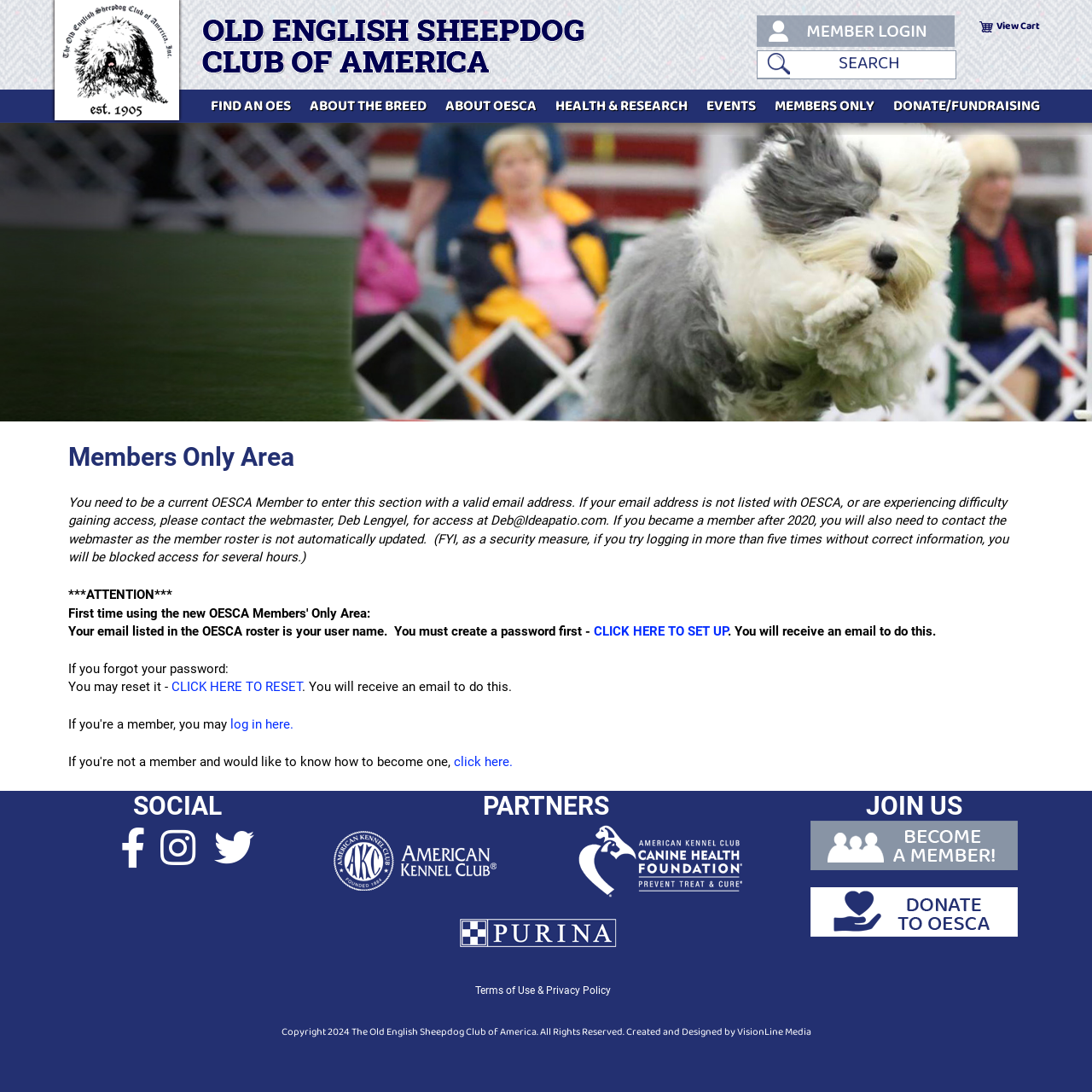Identify the bounding box for the UI element that is described as follows: "About The Breed".

[0.275, 0.082, 0.399, 0.112]